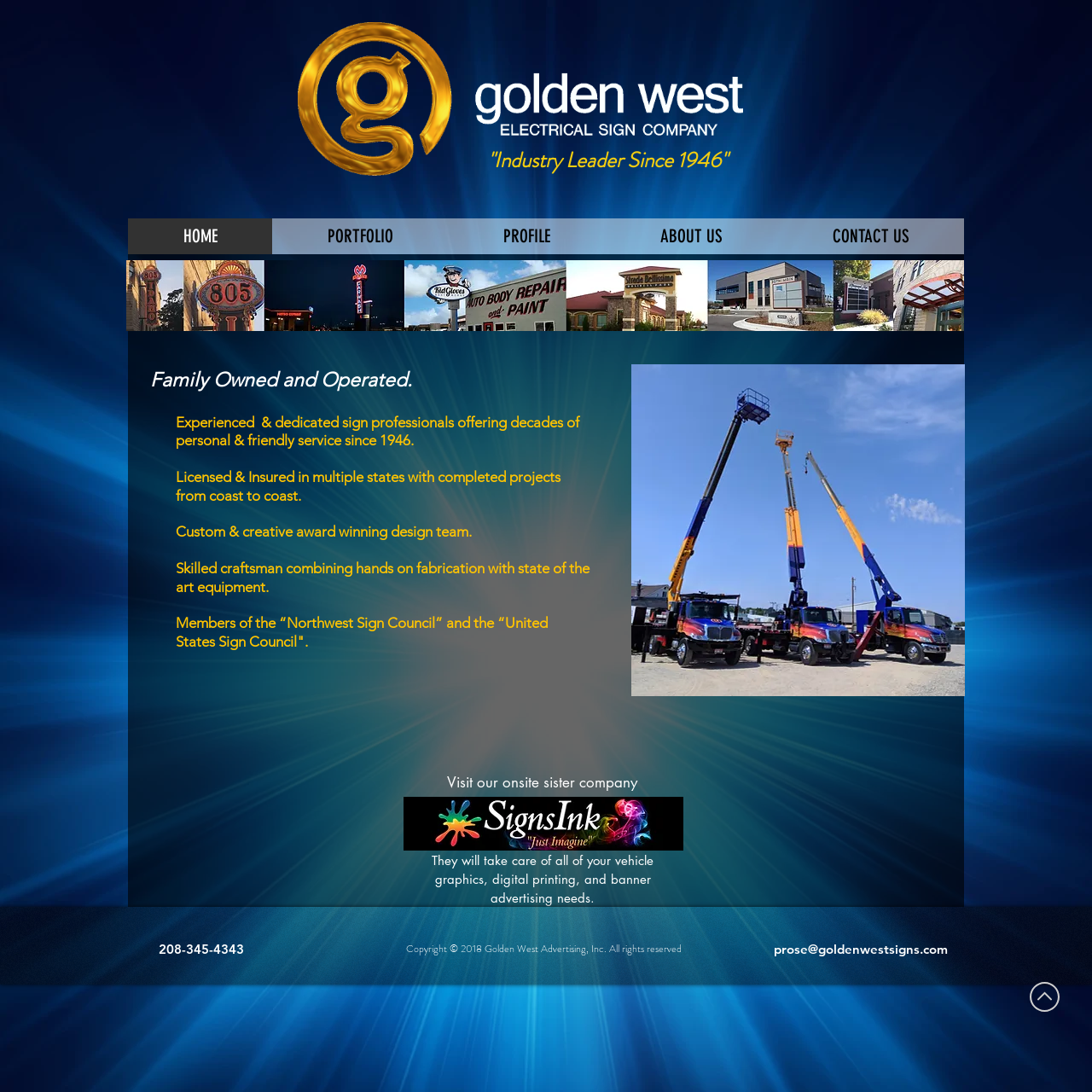What is the contact phone number of Golden West Advertising?
Kindly give a detailed and elaborate answer to the question.

The contact phone number is displayed at the bottom of the webpage, along with the email address and copyright information.